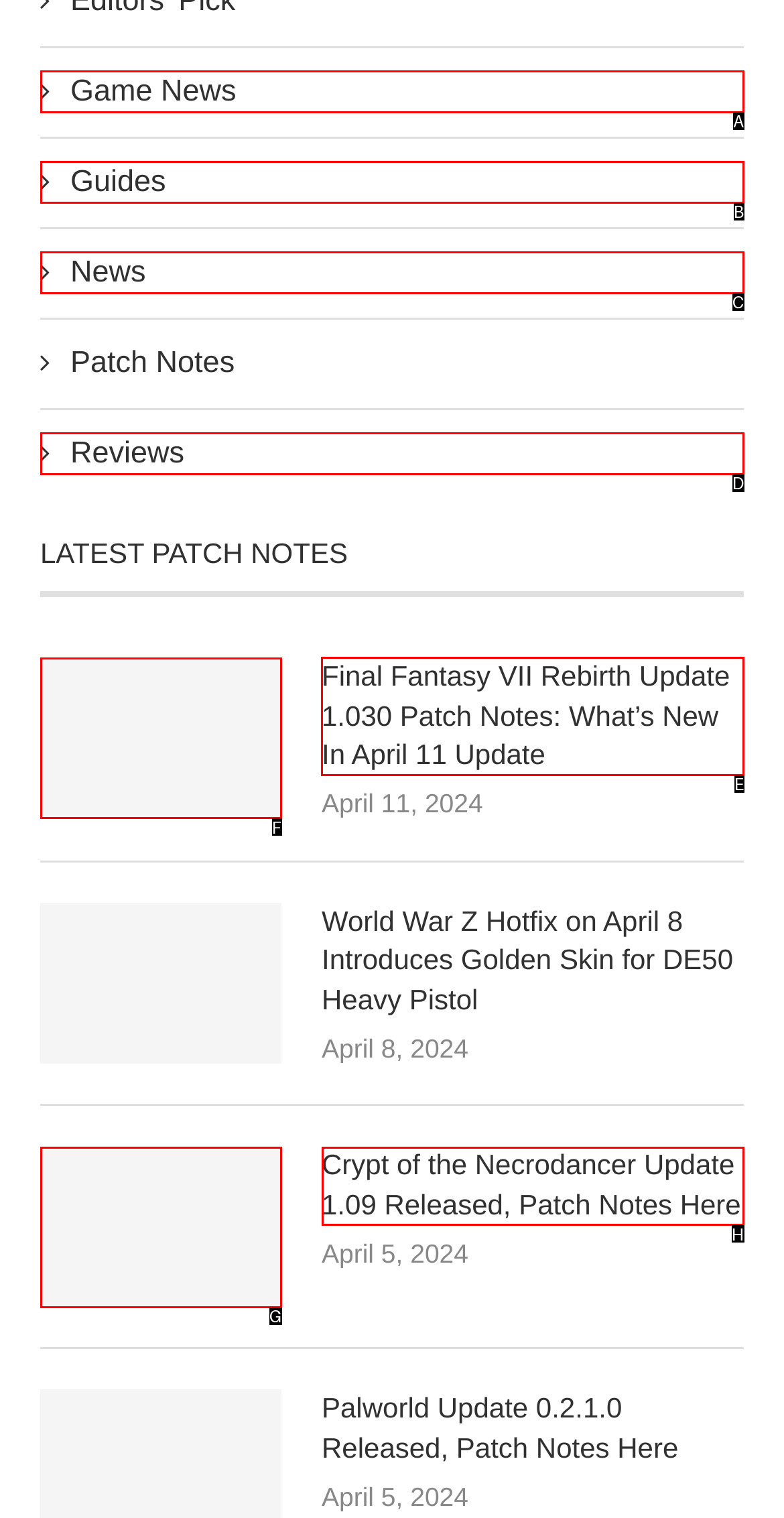For the task: Read Final Fantasy VII Rebirth Update 1.030 Patch Notes, identify the HTML element to click.
Provide the letter corresponding to the right choice from the given options.

E